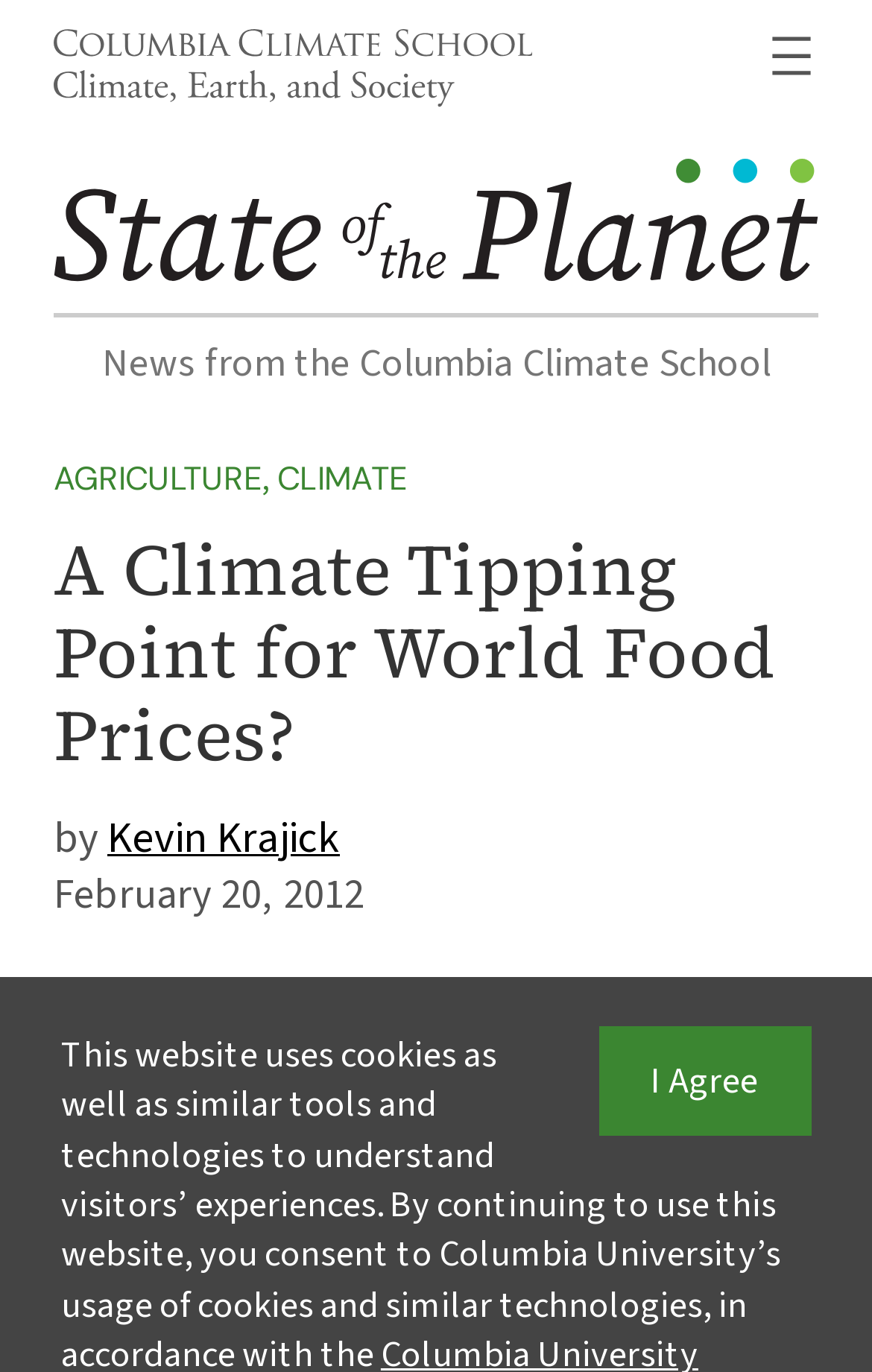What is the purpose of the button in the navigation section?
Provide an in-depth and detailed answer to the question.

I found the answer by looking at the button element with the text 'Open menu', which suggests that it is used to open a menu or navigation options.